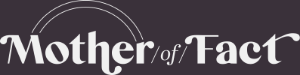Provide a thorough description of the image.

The image features the logo of "Mother of Fact," presented in an elegant and modern design. The logo prominently displays the words "Mother" and "Fact," with a subtle typographic play, where "of" is featured in a smaller, stylized script. The color scheme is likely sophisticated, enhancing its appeal against the darker background. This brand seems dedicated to connecting maternal care providers with registered dietitian services, emphasizing the importance of nutrition for vulnerable birthing people and their babies. The precise design and thoughtful messaging reflect a commitment to supporting health and wellness in maternal care.